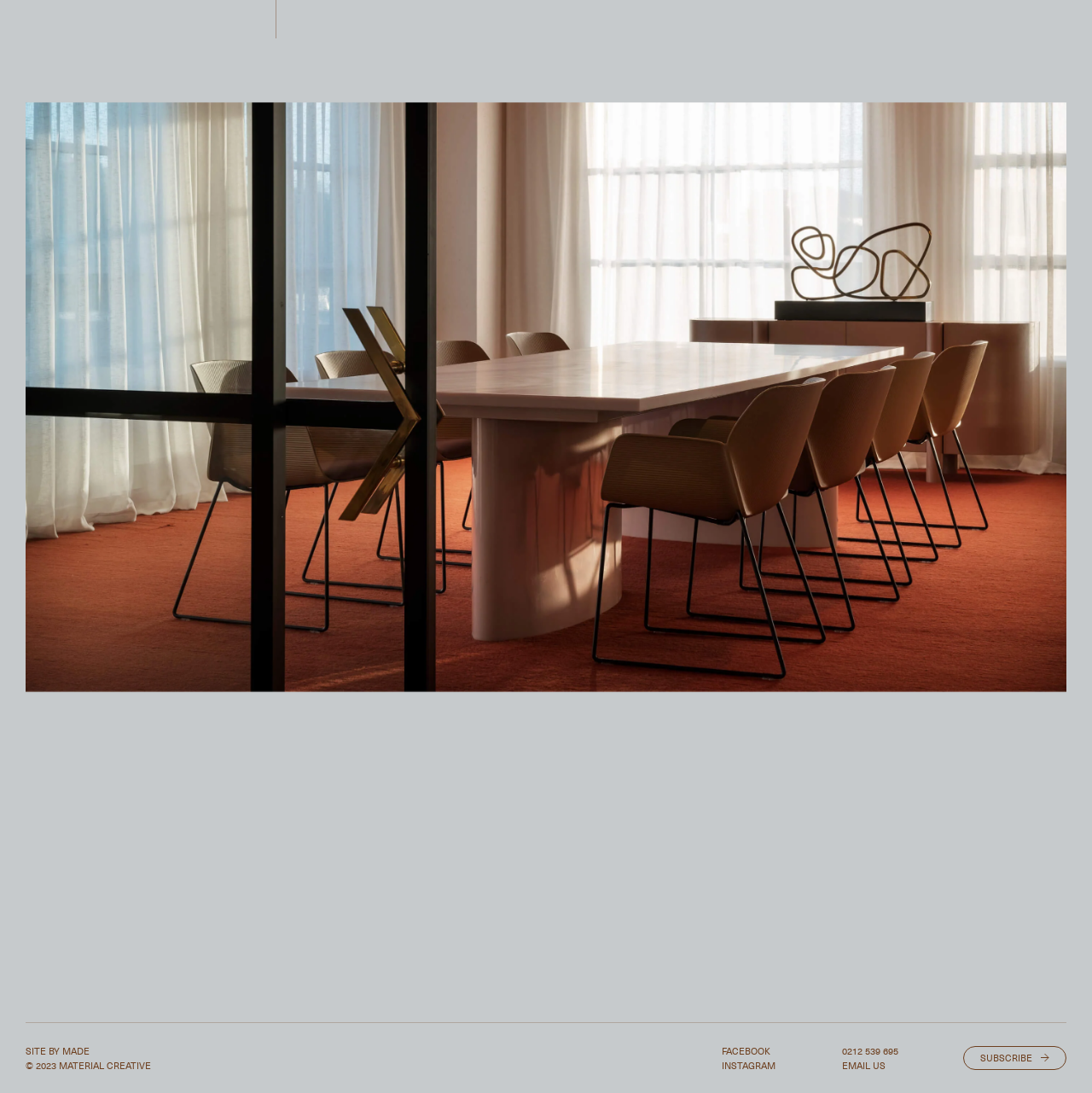Reply to the question with a brief word or phrase: How many social media links are there?

3